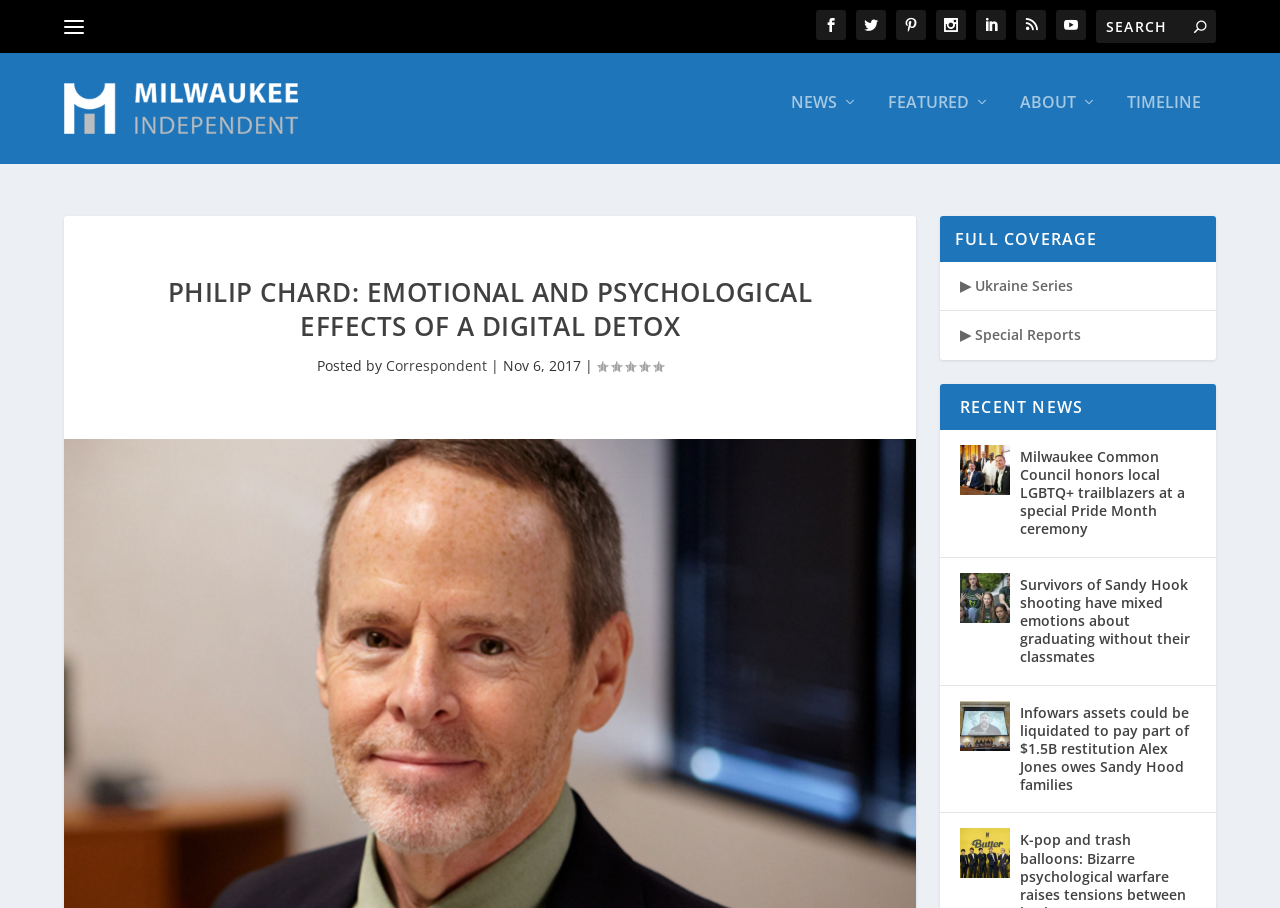How many social media links are at the top of the page?
Carefully examine the image and provide a detailed answer to the question.

I counted the social media links at the top of the page, starting from the left, and found 7 links with icons.